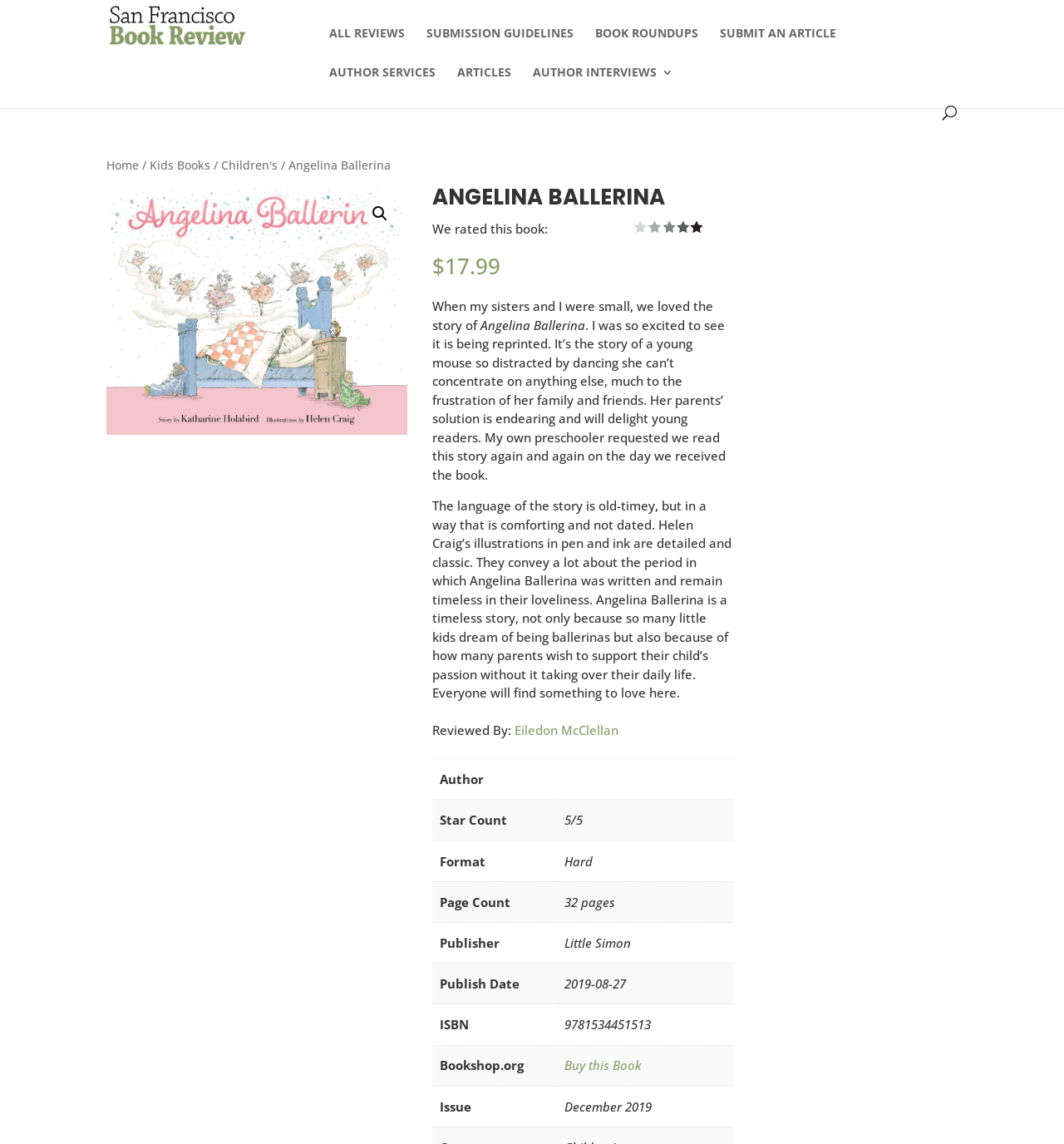Locate the coordinates of the bounding box for the clickable region that fulfills this instruction: "Go to home page".

[0.1, 0.137, 0.13, 0.151]